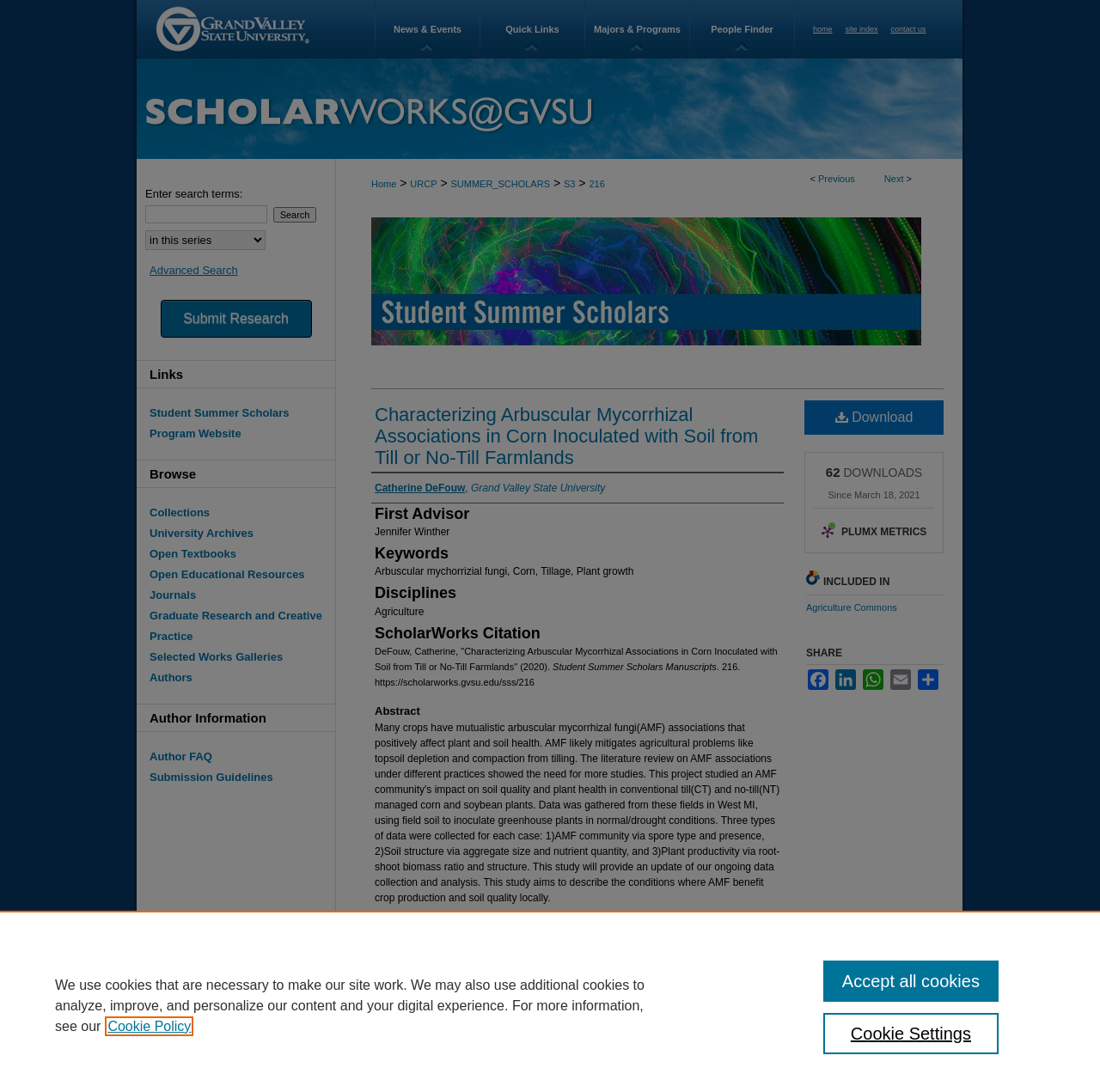Identify the bounding box coordinates of the region that should be clicked to execute the following instruction: "View the 'Student Summer Scholars Program Website'".

[0.124, 0.369, 0.305, 0.407]